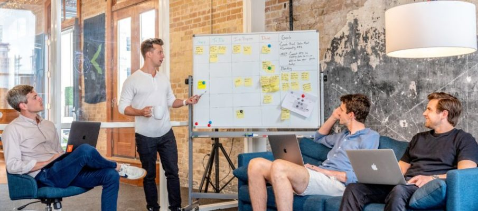Based on the image, please respond to the question with as much detail as possible:
What do the laptops indicate?

The laptops open on the laps of the professionals indicate a tech-savvy and collaborative environment, where technology is being used to facilitate the brainstorming session and strategic planning.